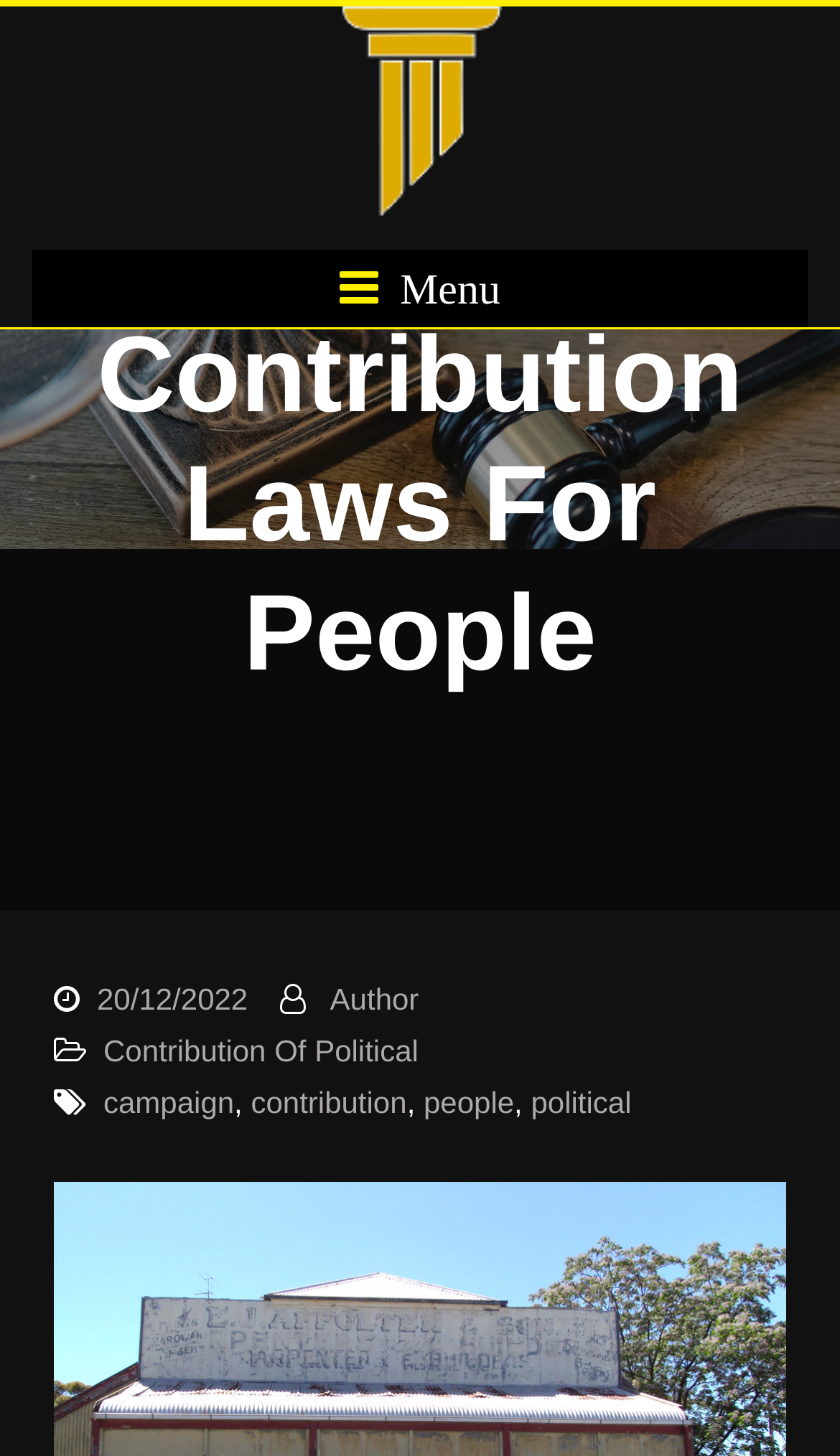Highlight the bounding box coordinates of the element you need to click to perform the following instruction: "view post dated 20/12/2022."

[0.115, 0.674, 0.295, 0.698]